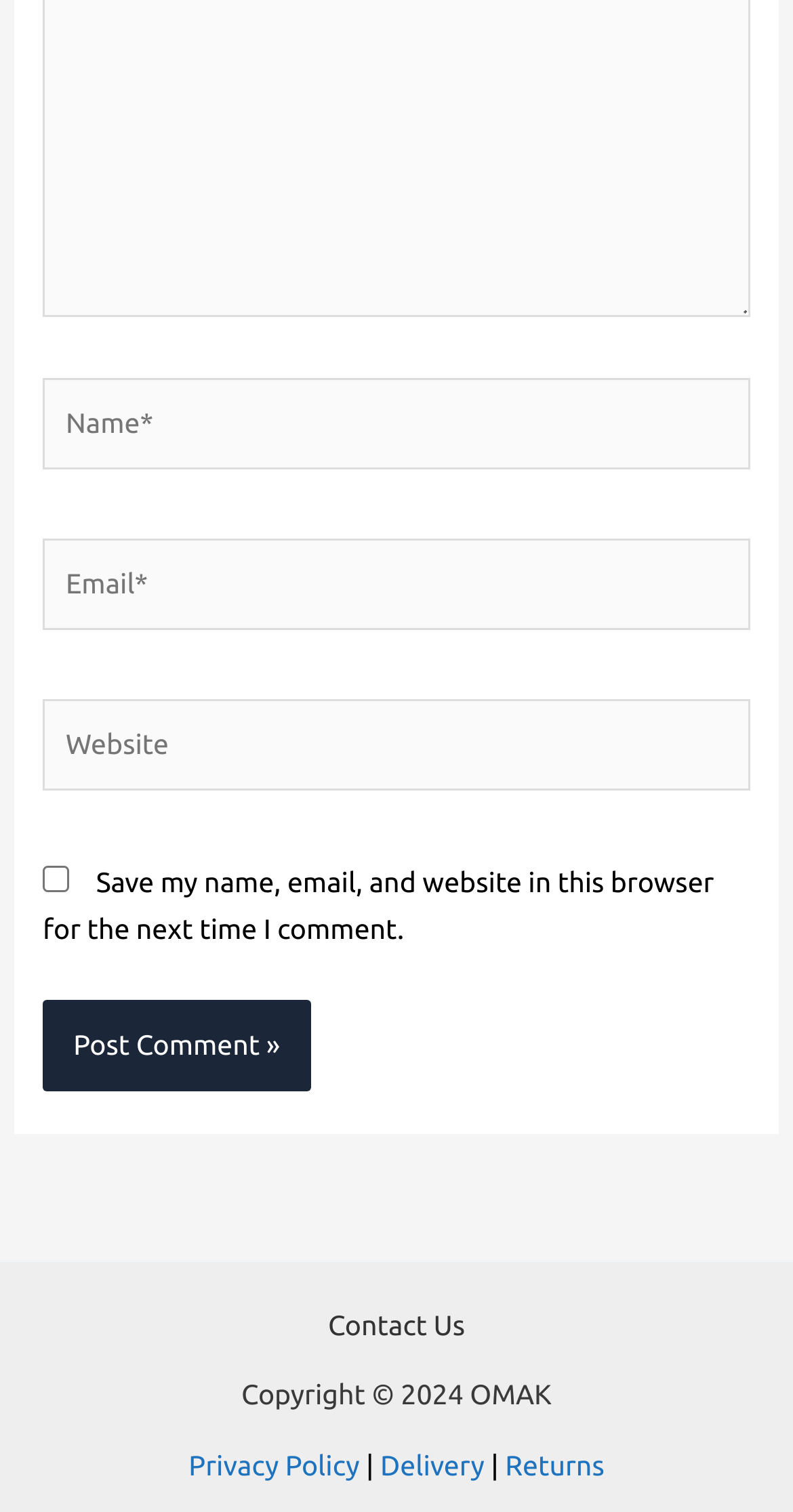Given the webpage screenshot, identify the bounding box of the UI element that matches this description: "Delivery".

[0.48, 0.959, 0.611, 0.98]